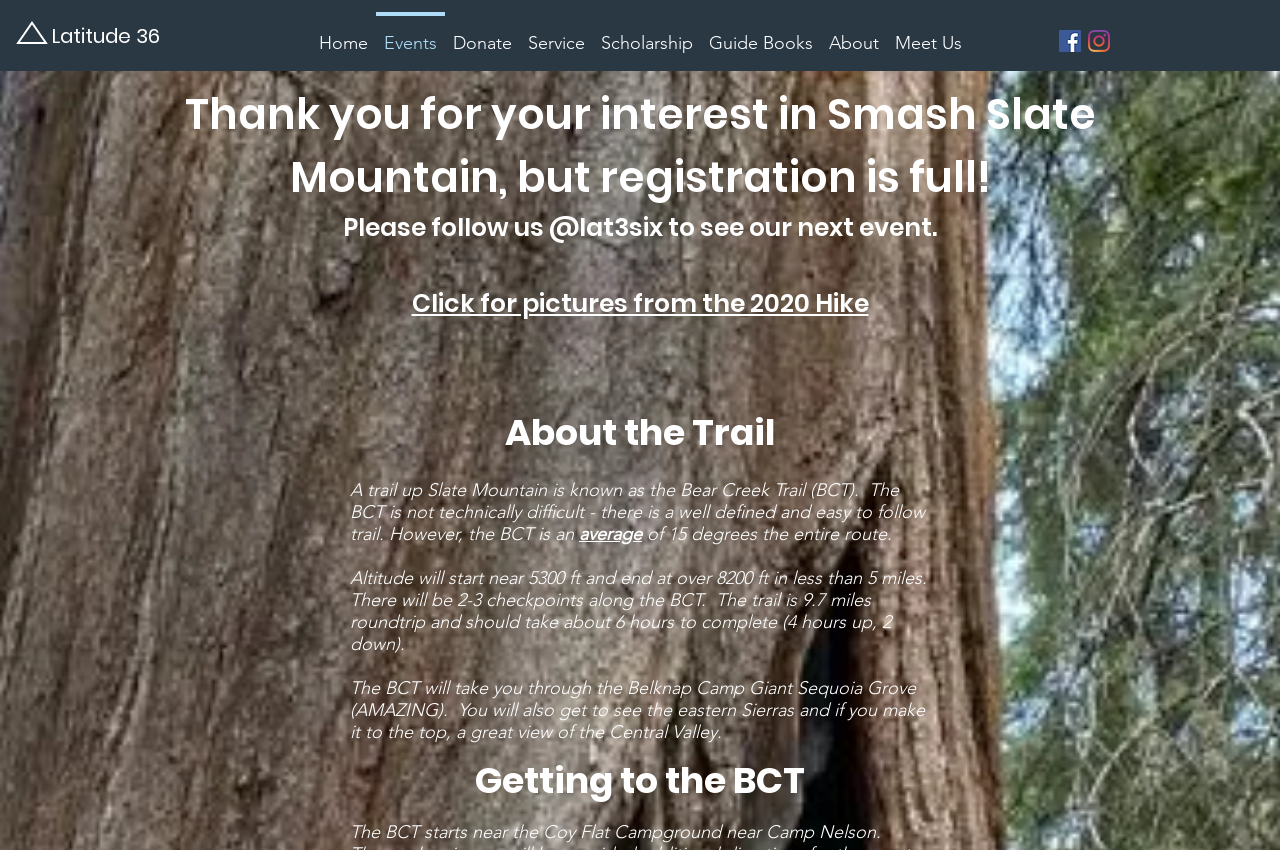Please provide a comprehensive response to the question based on the details in the image: What is the name of the mountain?

I inferred this answer by looking at the title of the webpage, 'Smash Slate Mountain | Latitude 36', and the content of the webpage, which mentions 'Slate Mountain' multiple times.